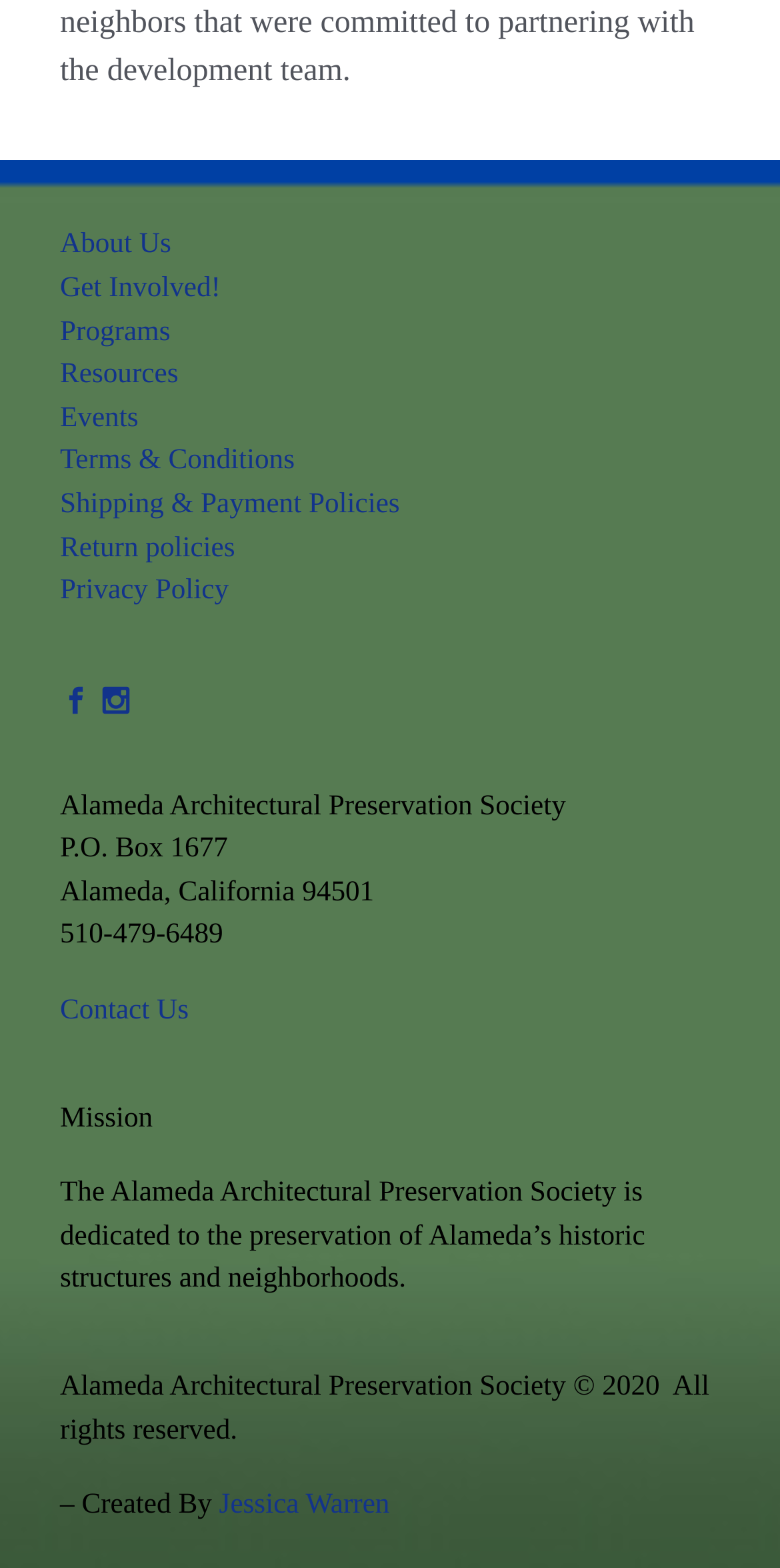From the webpage screenshot, predict the bounding box coordinates (top-left x, top-left y, bottom-right x, bottom-right y) for the UI element described here: Contact Us

[0.077, 0.632, 0.242, 0.657]